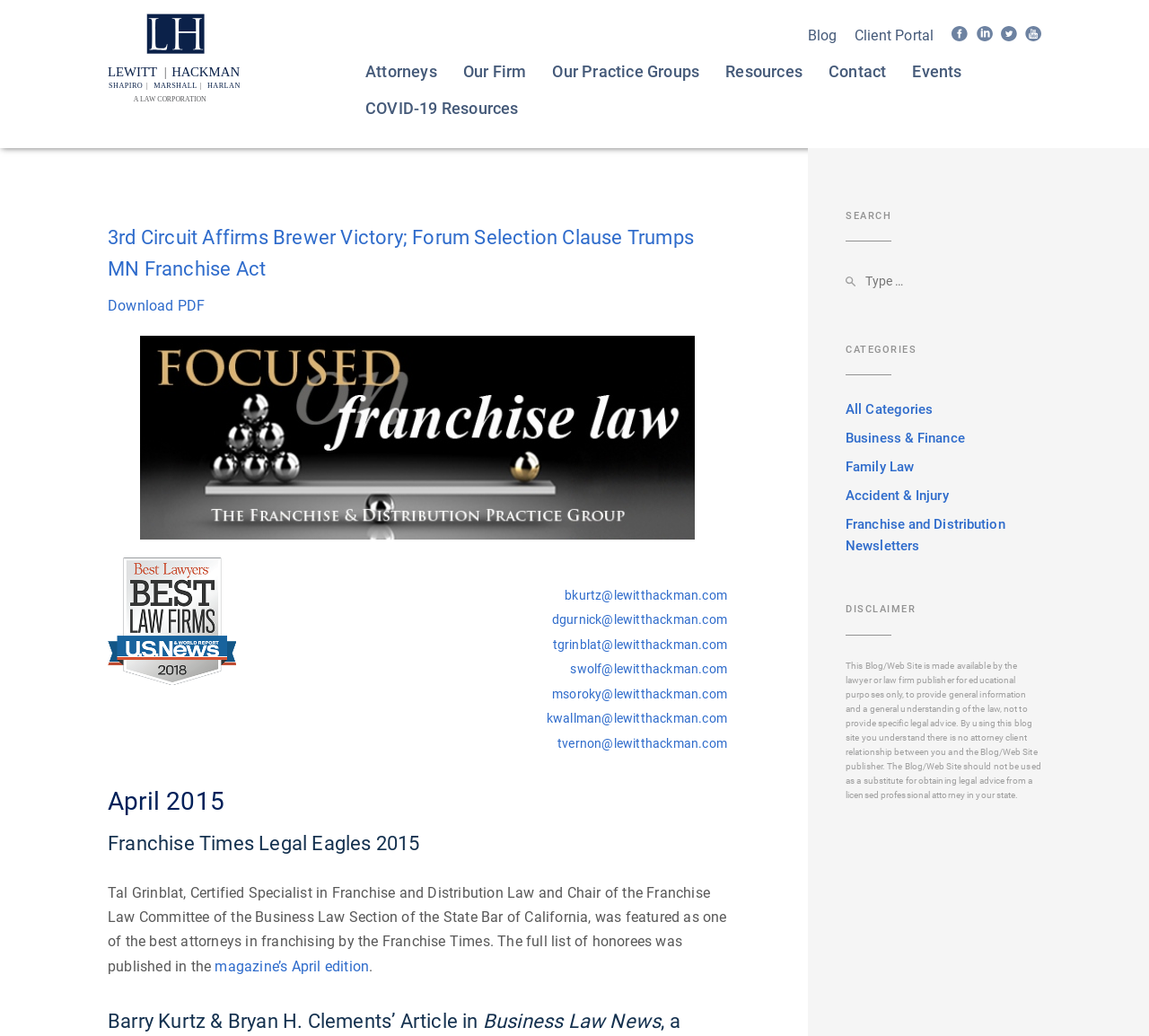Please locate the bounding box coordinates of the element that needs to be clicked to achieve the following instruction: "View Dr. Mazella B. Fuller's full profile". The coordinates should be four float numbers between 0 and 1, i.e., [left, top, right, bottom].

None